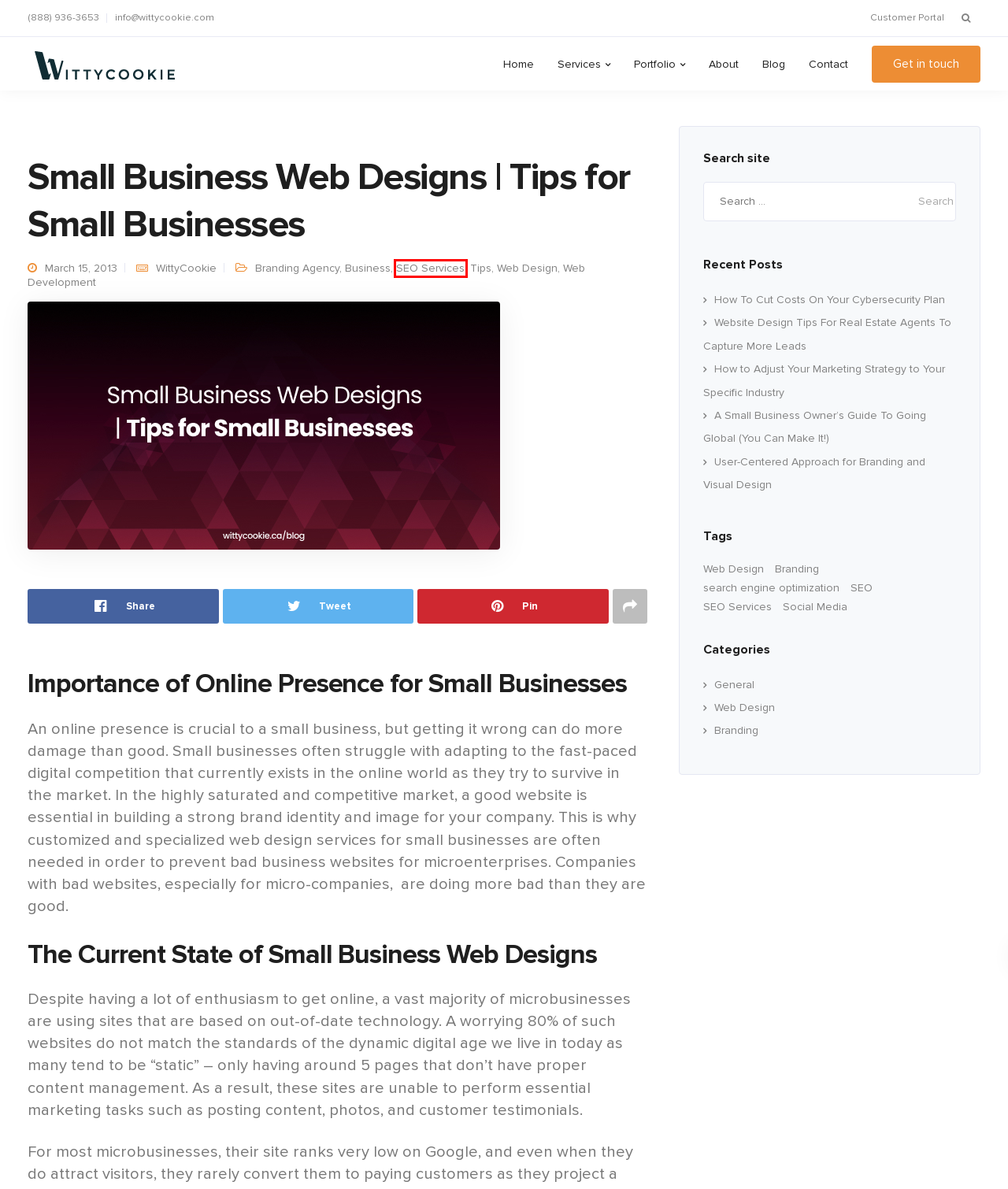You have been given a screenshot of a webpage with a red bounding box around a UI element. Select the most appropriate webpage description for the new webpage that appears after clicking the element within the red bounding box. The choices are:
A. Blog | WittyCookie
B. Tips | WittyCookie
C. Portfolio | WittyCookie
D. Business | WittyCookie
E. Branding | WittyCookie
F. About | WittyCookie
G. Customer Portal
H. SEO Services | WittyCookie

H